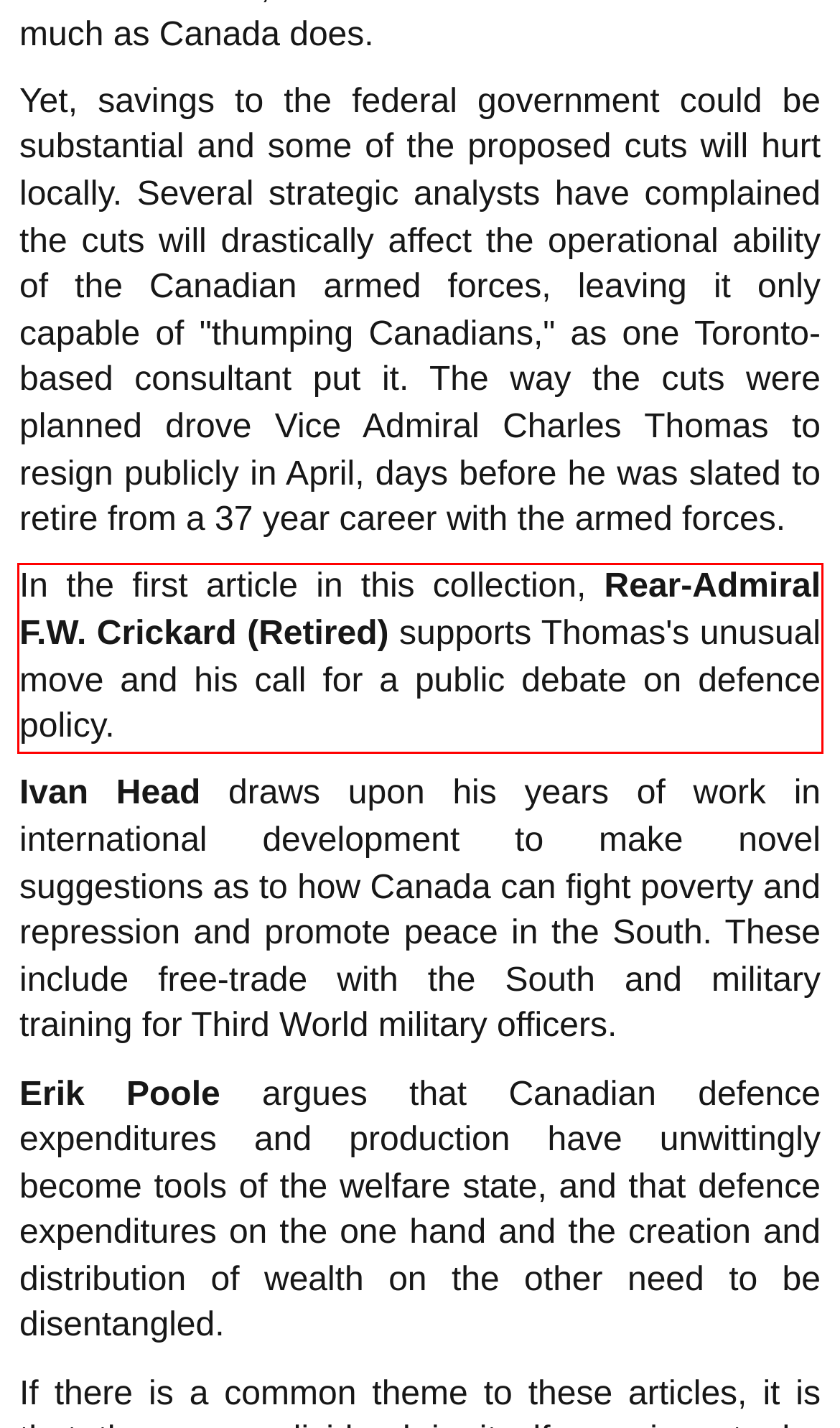You are presented with a screenshot containing a red rectangle. Extract the text found inside this red bounding box.

In the first article in this collection, Rear-Admiral F.W. Crickard (Retired) supports Thomas's unusual move and his call for a public debate on defence policy.